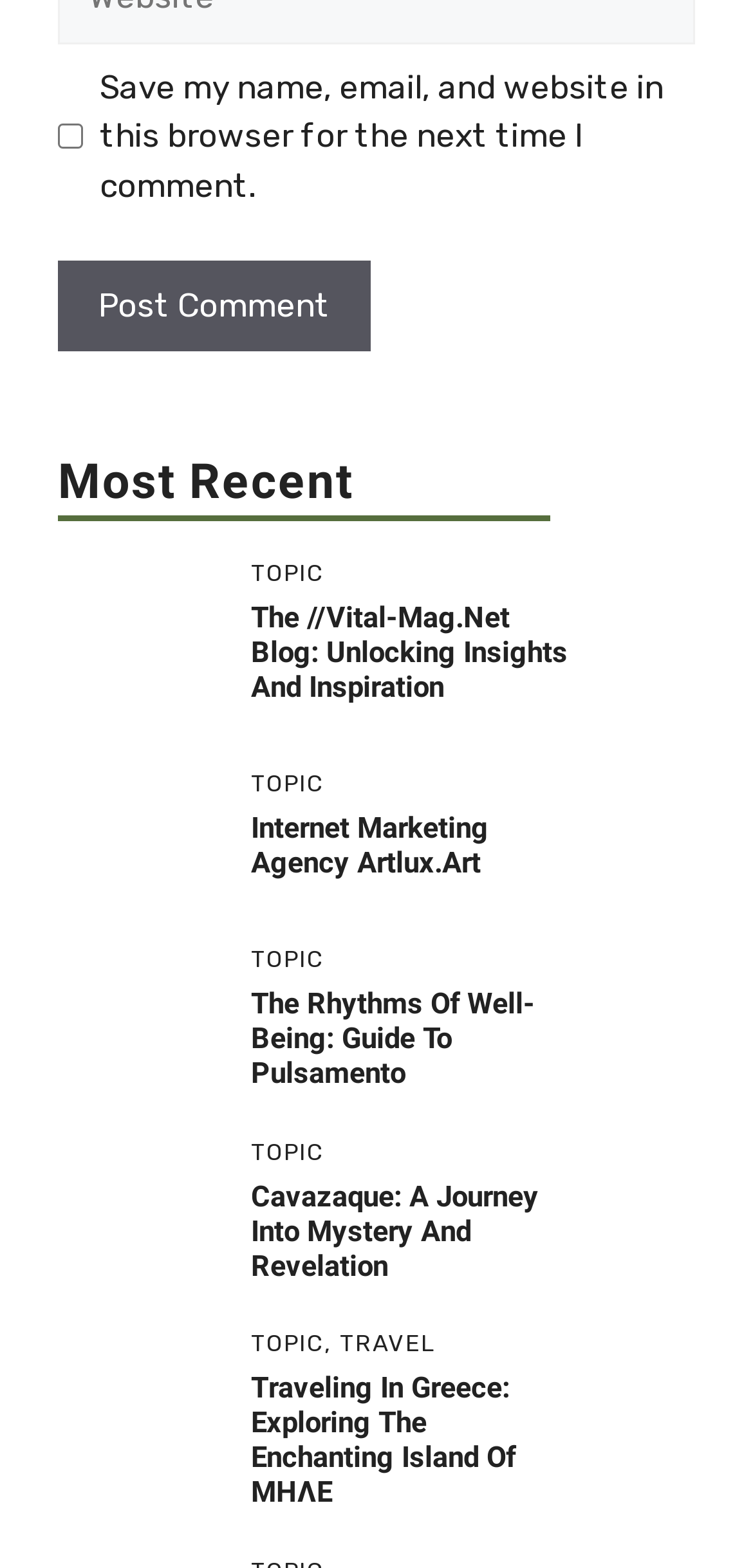Could you find the bounding box coordinates of the clickable area to complete this instruction: "Click the Post Comment button"?

[0.077, 0.166, 0.492, 0.224]